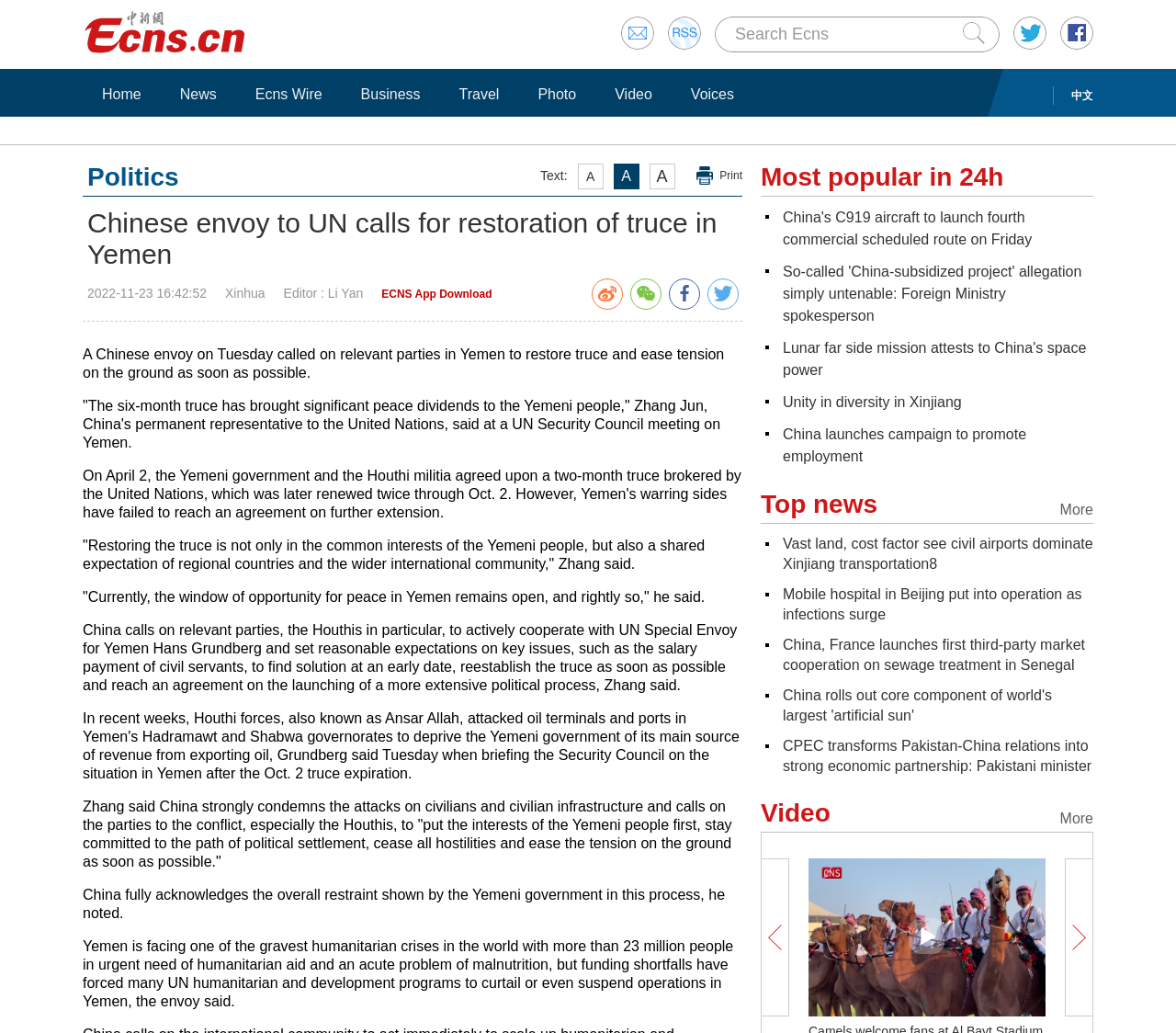Please identify the bounding box coordinates of the area that needs to be clicked to fulfill the following instruction: "Read news about Chinese envoy to UN."

[0.07, 0.201, 0.631, 0.262]